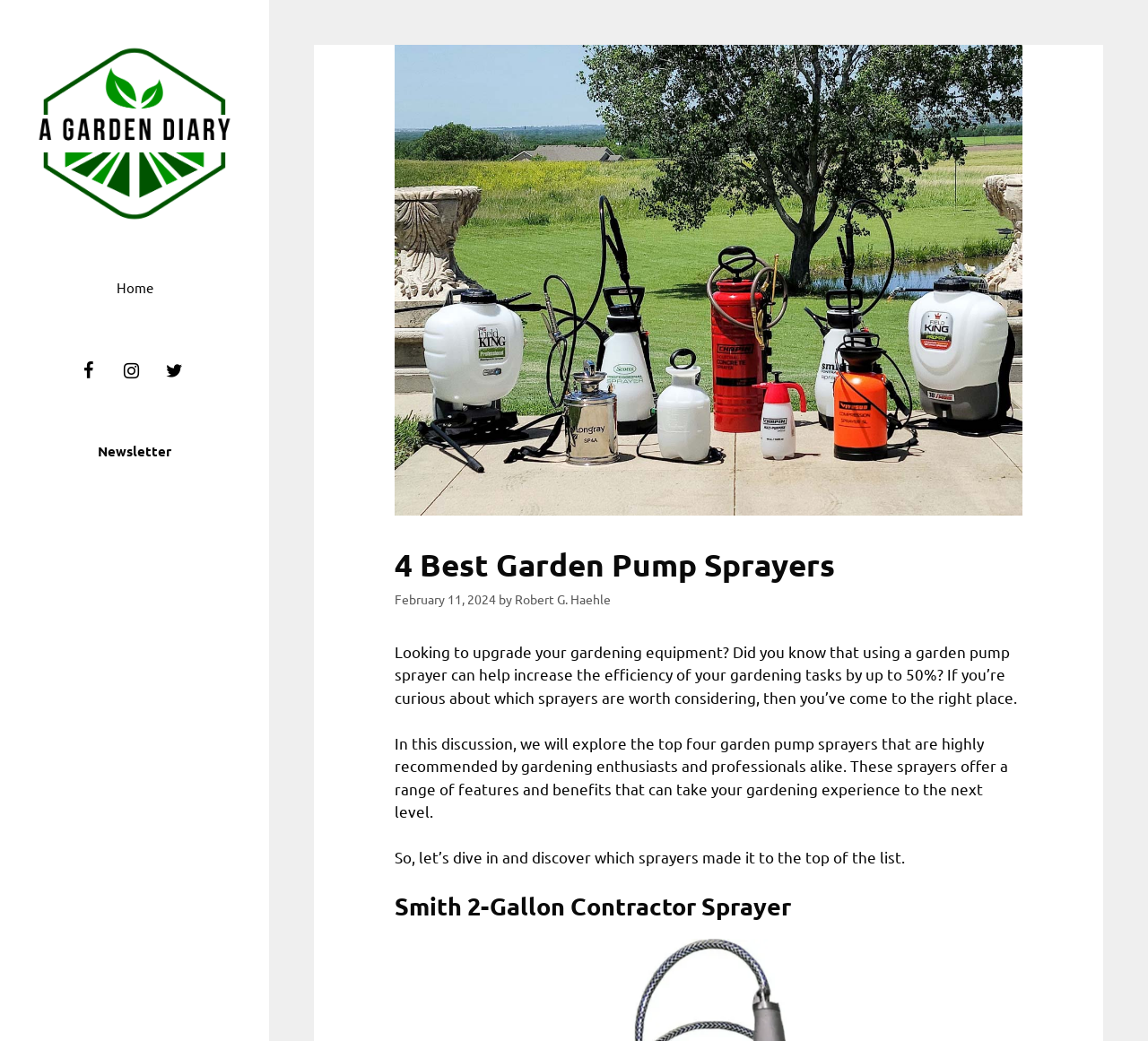Identify the bounding box of the UI component described as: "Robert G. Haehle".

[0.448, 0.568, 0.532, 0.583]